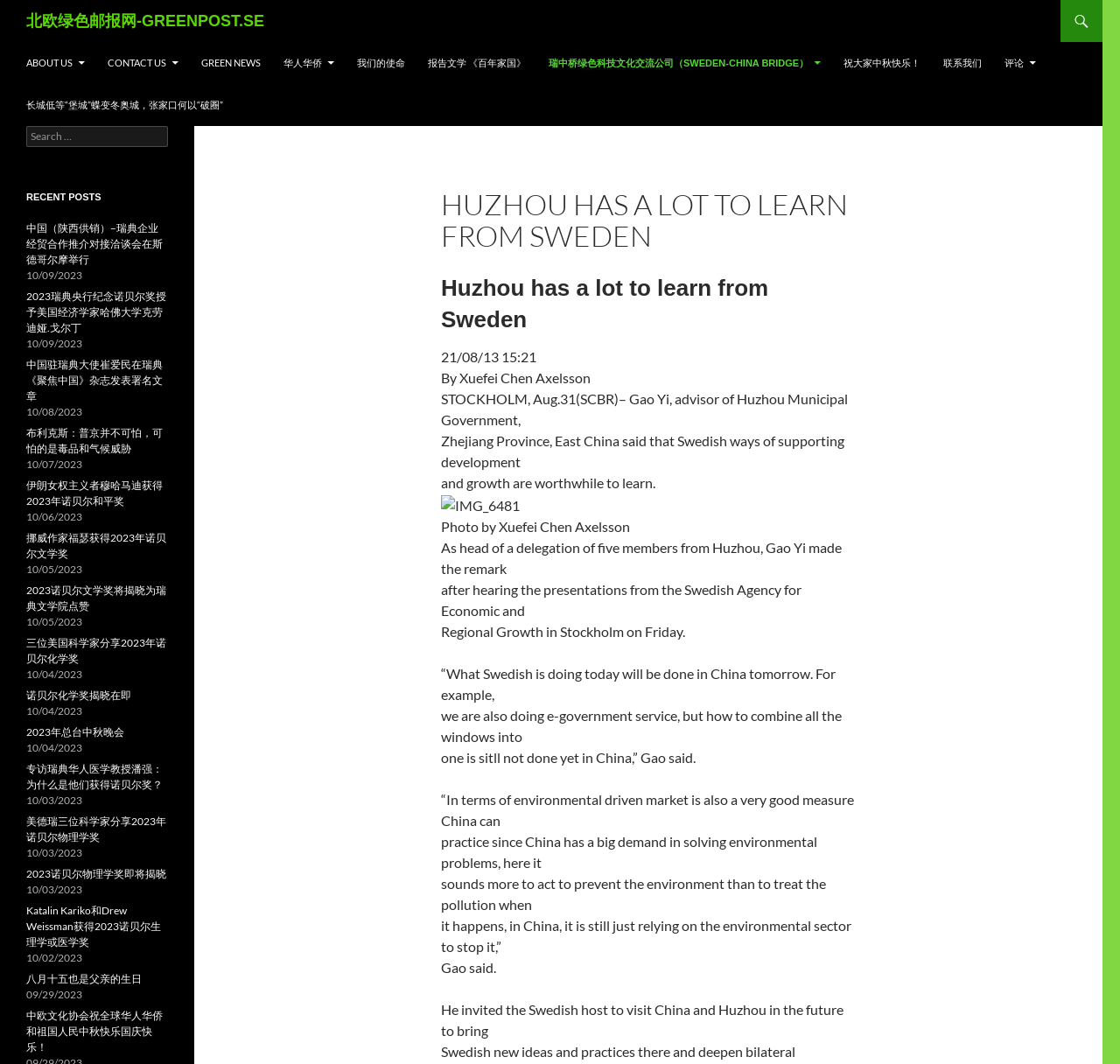Please locate the bounding box coordinates for the element that should be clicked to achieve the following instruction: "Visit the 'ABOUT US' page". Ensure the coordinates are given as four float numbers between 0 and 1, i.e., [left, top, right, bottom].

[0.014, 0.039, 0.085, 0.079]